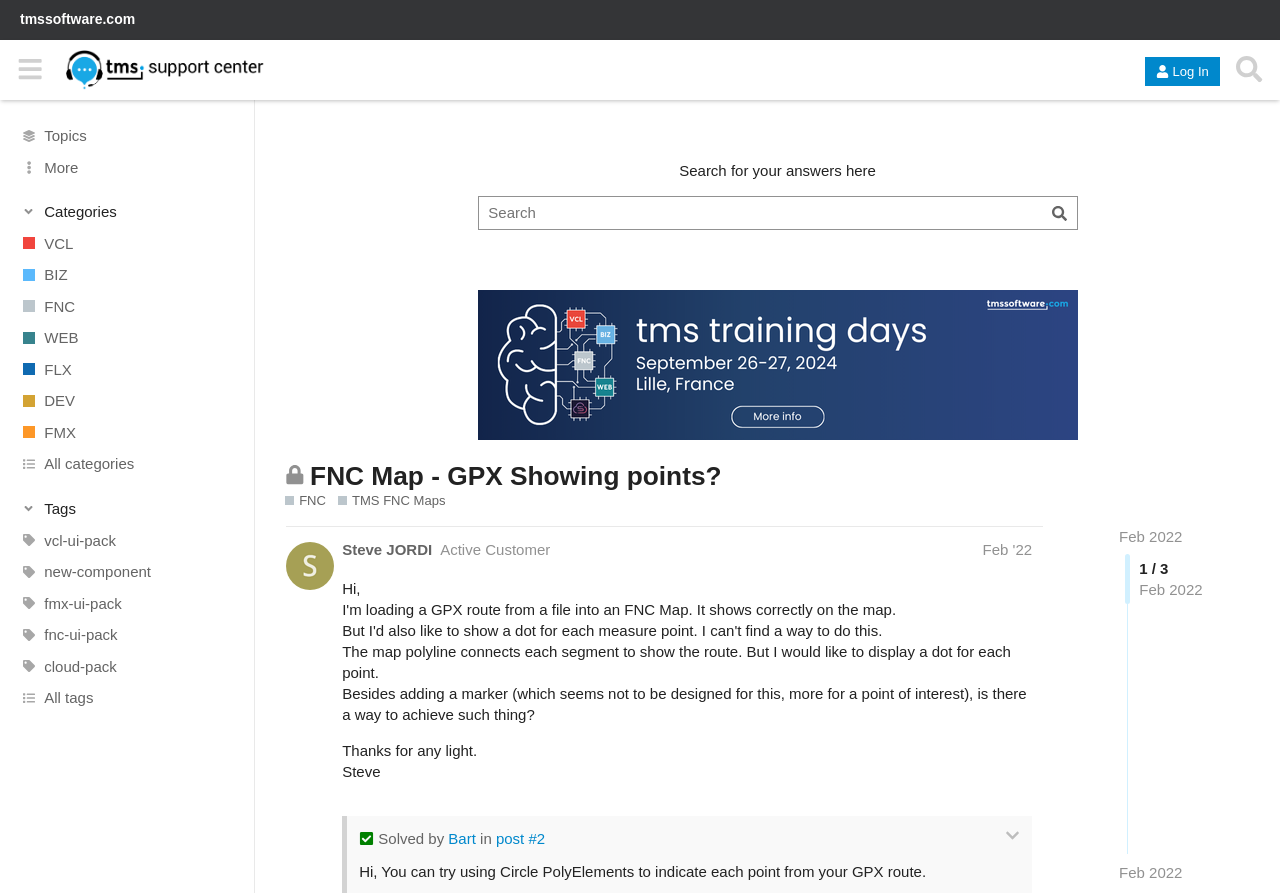What is the text of the first link on the webpage?
By examining the image, provide a one-word or phrase answer.

tmssoftware.com